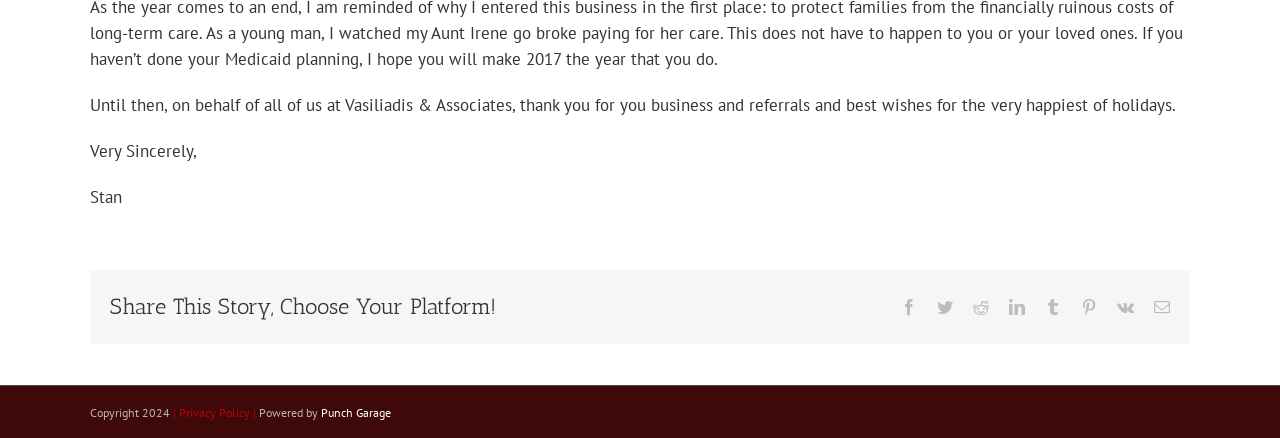Determine the bounding box coordinates of the section to be clicked to follow the instruction: "View privacy policy". The coordinates should be given as four float numbers between 0 and 1, formatted as [left, top, right, bottom].

[0.135, 0.924, 0.202, 0.958]